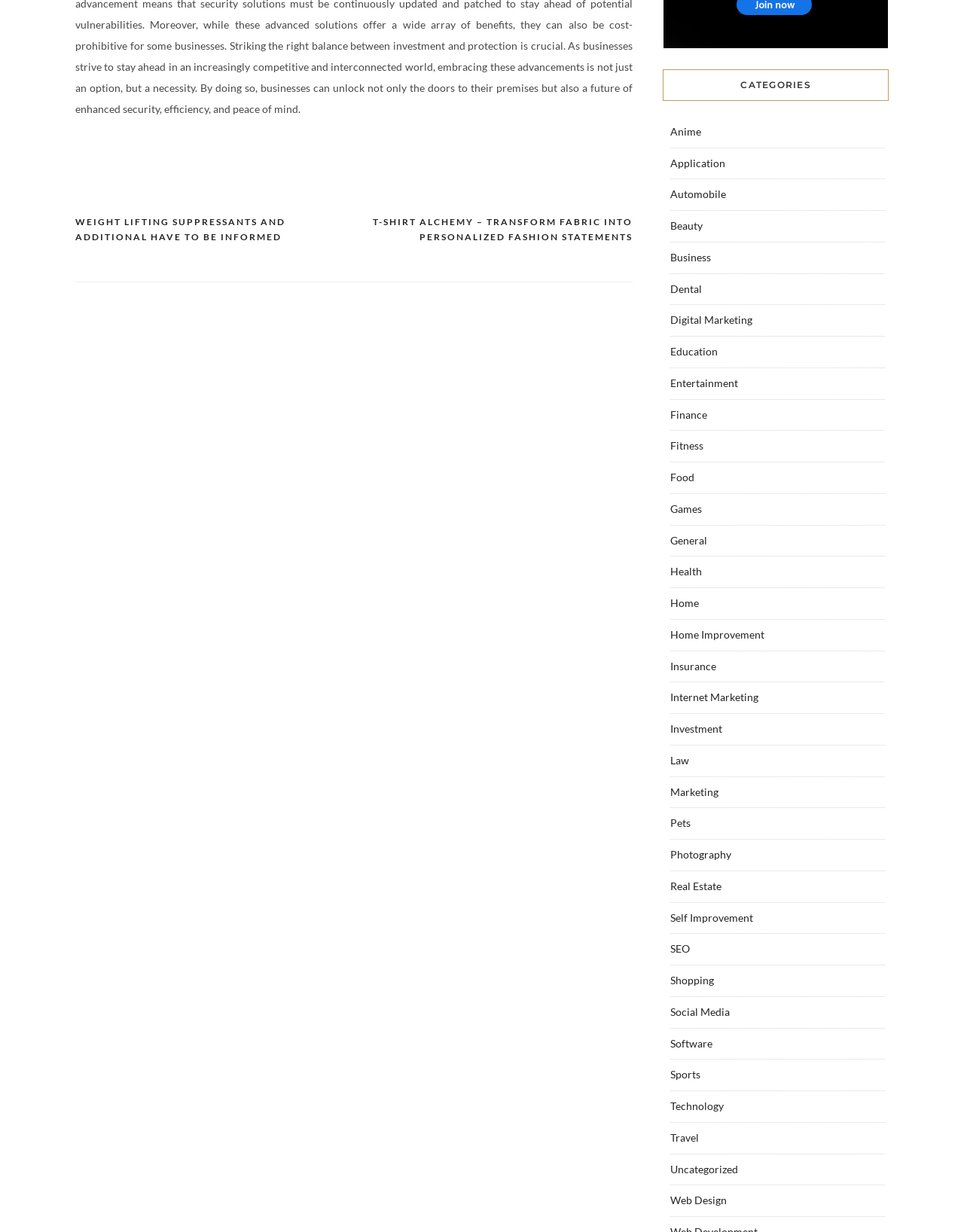Using the webpage screenshot, find the UI element described by Law. Provide the bounding box coordinates in the format (top-left x, top-left y, bottom-right x, bottom-right y), ensuring all values are floating point numbers between 0 and 1.

[0.695, 0.612, 0.715, 0.622]